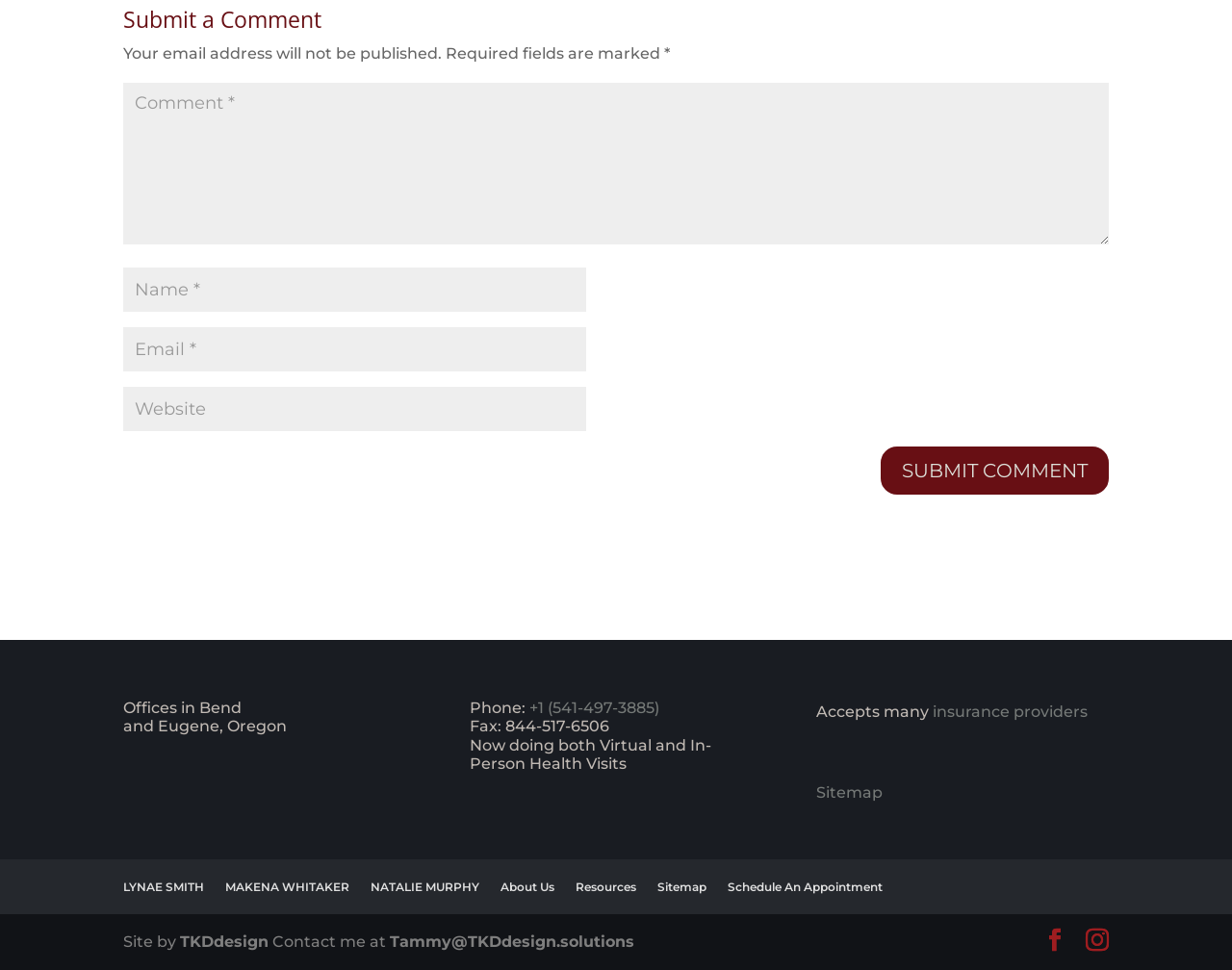Please indicate the bounding box coordinates for the clickable area to complete the following task: "Enter your name". The coordinates should be specified as four float numbers between 0 and 1, i.e., [left, top, right, bottom].

[0.1, 0.276, 0.476, 0.321]